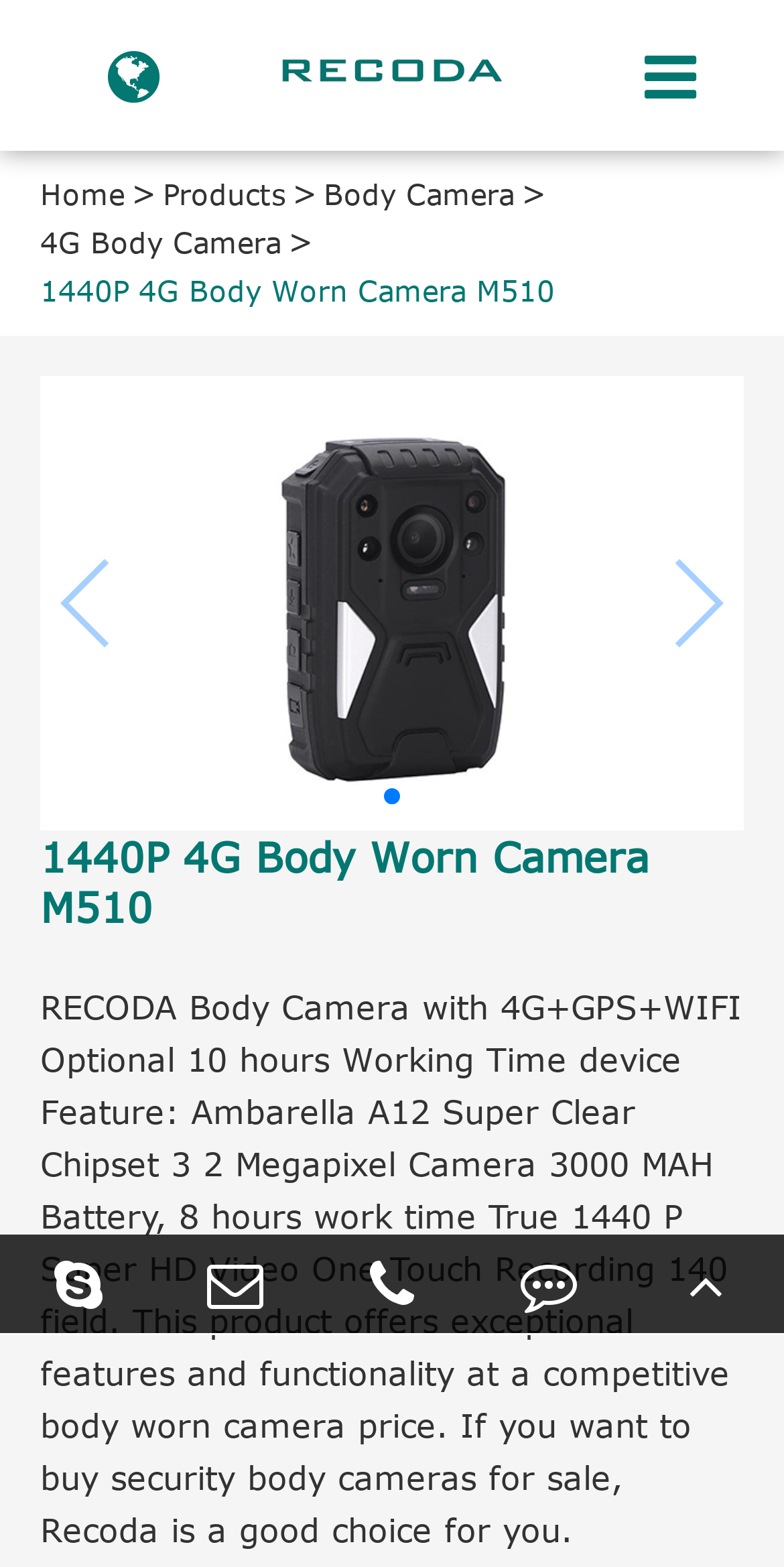Please predict the bounding box coordinates of the element's region where a click is necessary to complete the following instruction: "Contact through Skype". The coordinates should be represented by four float numbers between 0 and 1, i.e., [left, top, right, bottom].

[0.0, 0.788, 0.2, 0.851]